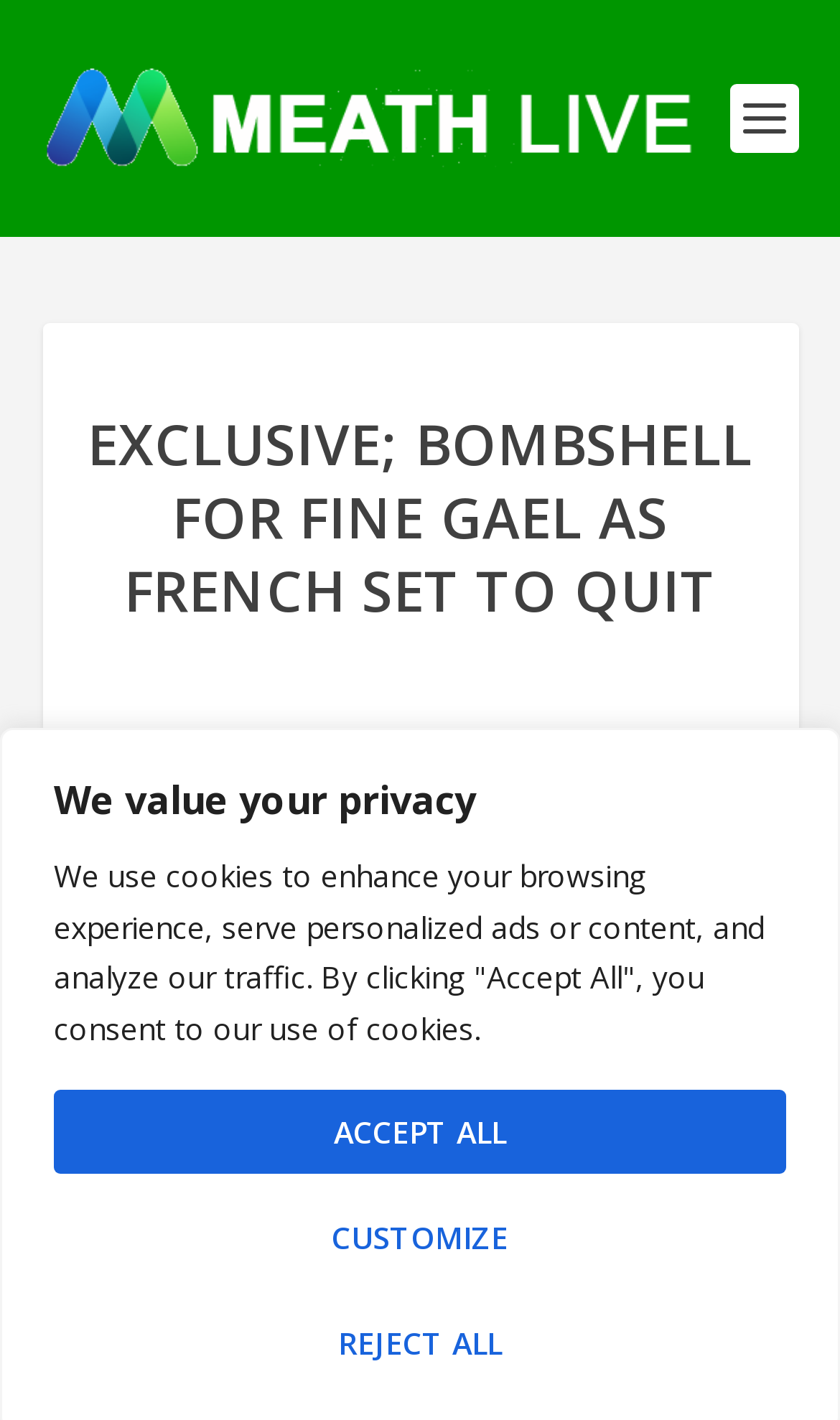Provide the bounding box coordinates for the UI element described in this sentence: "Customize". The coordinates should be four float values between 0 and 1, i.e., [left, top, right, bottom].

[0.064, 0.842, 0.936, 0.901]